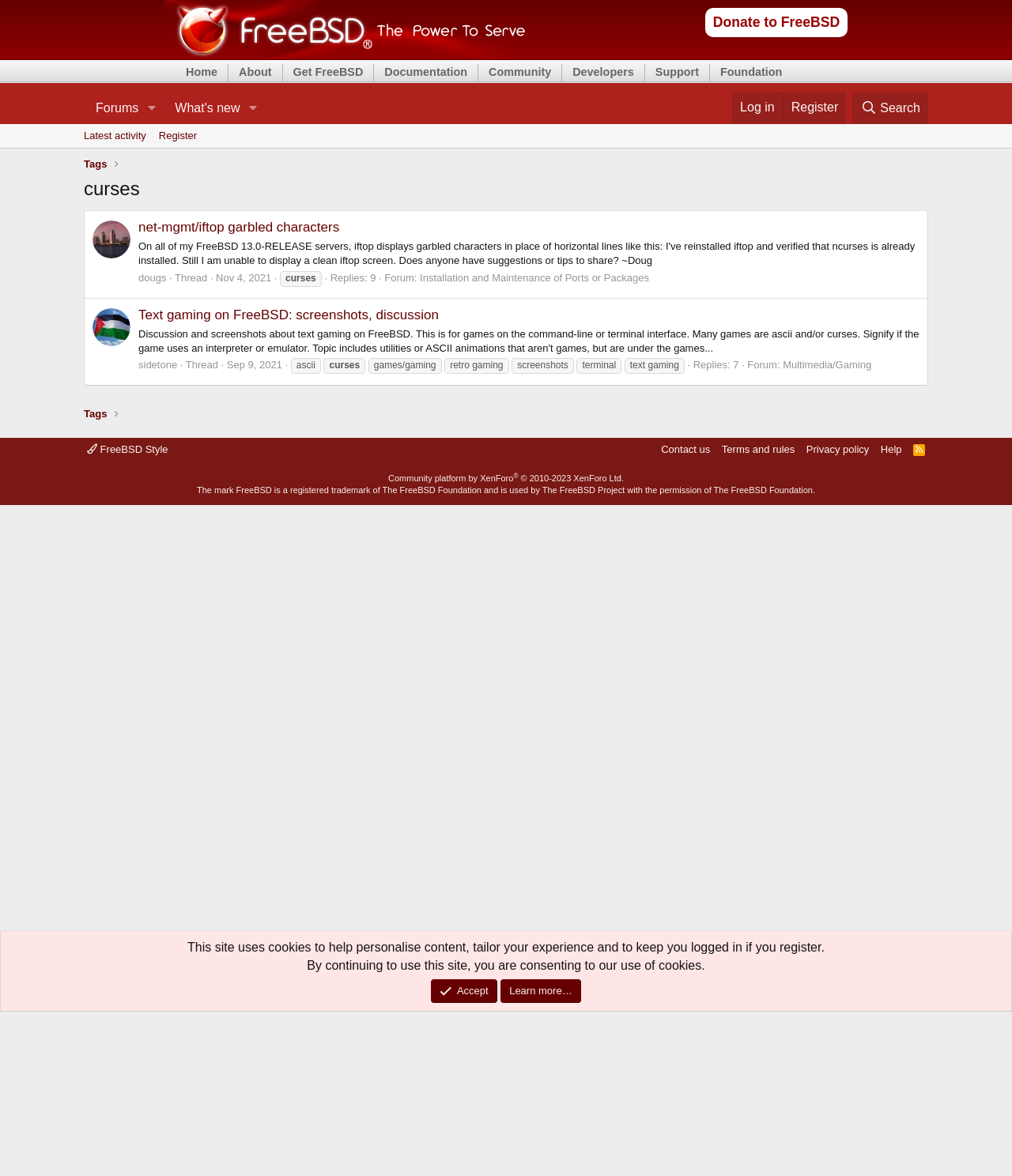Locate the bounding box coordinates of the clickable region to complete the following instruction: "Search for something."

[0.842, 0.079, 0.917, 0.105]